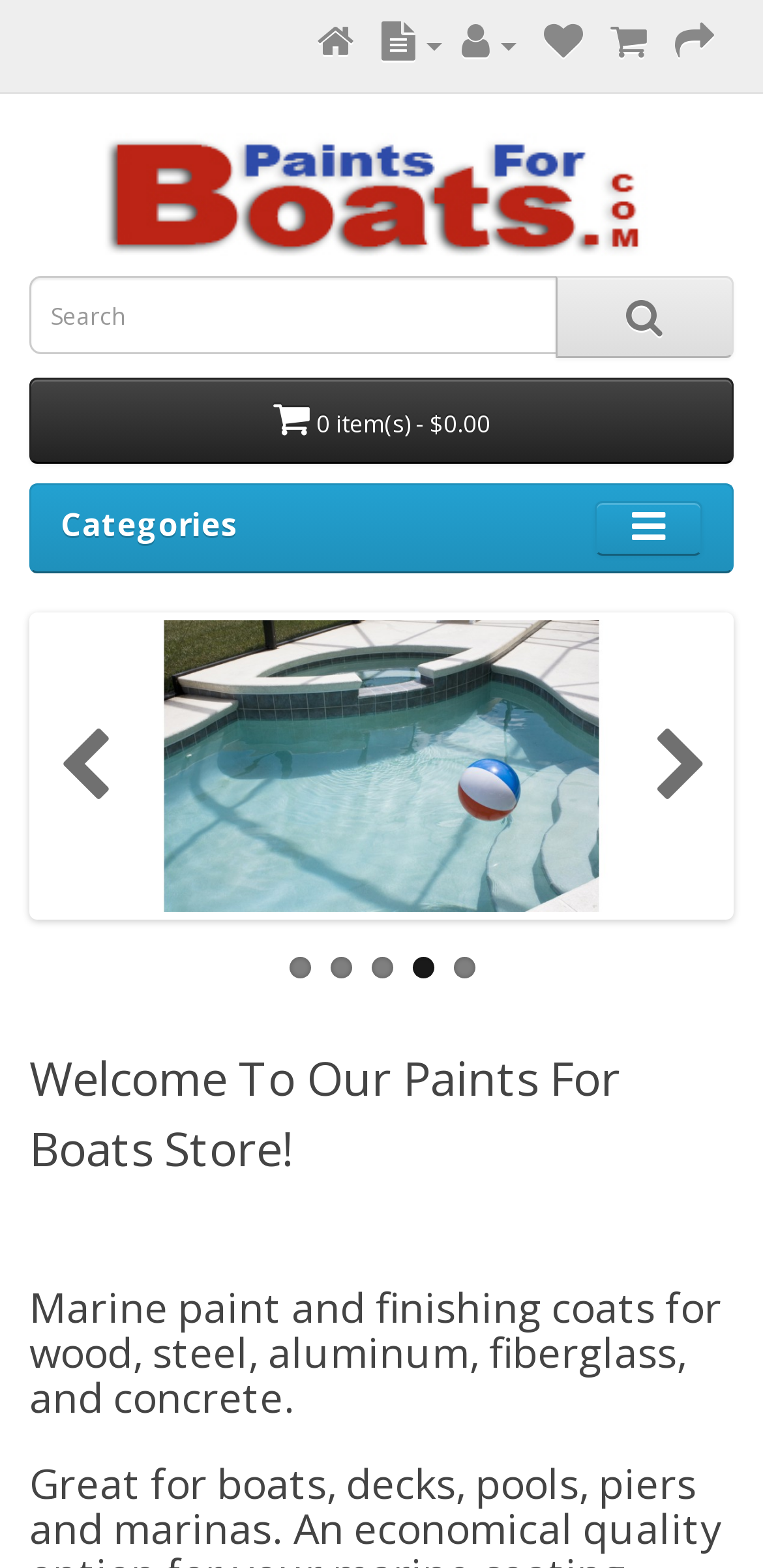Please identify the bounding box coordinates of the element's region that I should click in order to complete the following instruction: "View categories". The bounding box coordinates consist of four float numbers between 0 and 1, i.e., [left, top, right, bottom].

[0.079, 0.321, 0.31, 0.348]